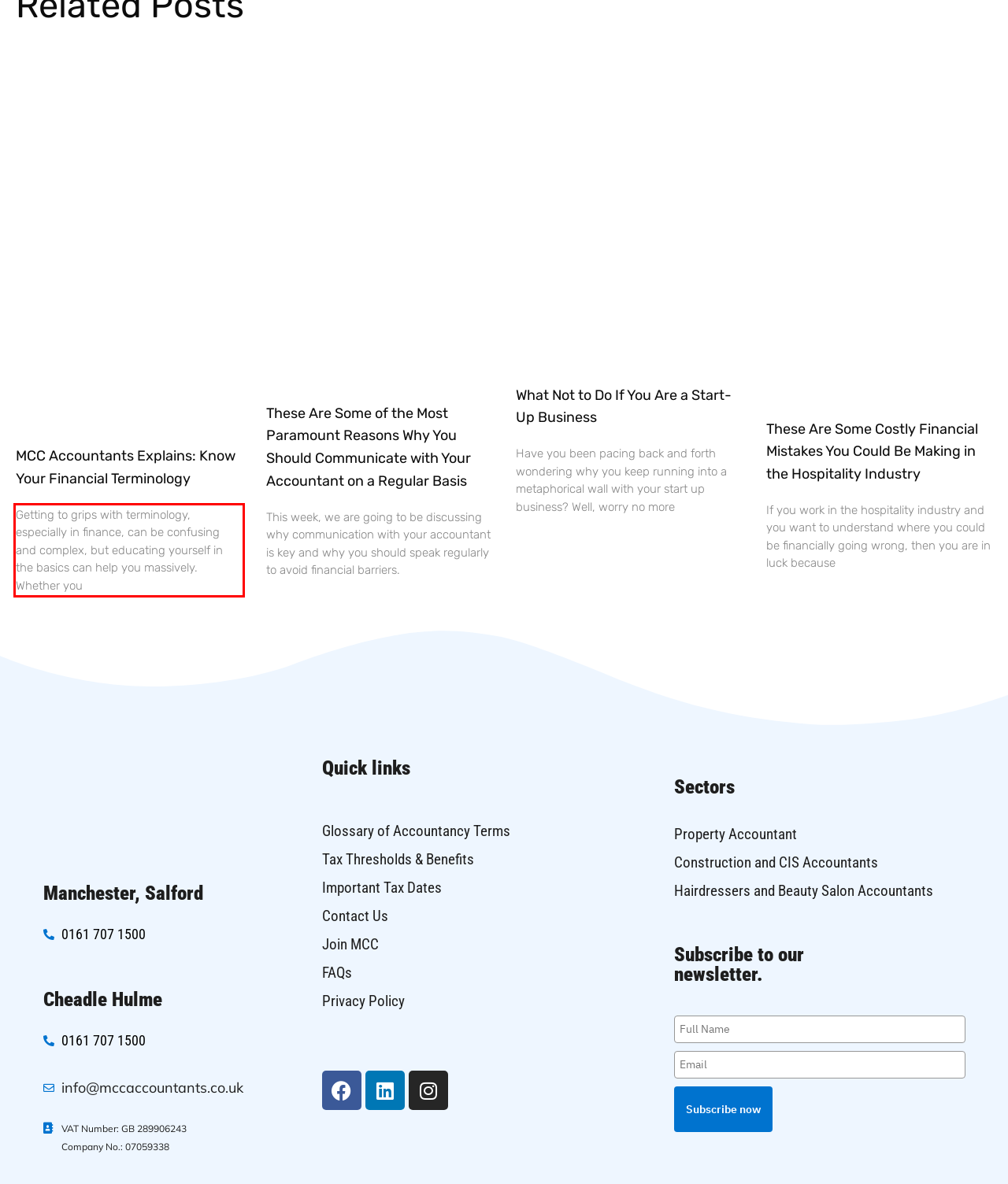The screenshot you have been given contains a UI element surrounded by a red rectangle. Use OCR to read and extract the text inside this red rectangle.

Getting to grips with terminology, especially in finance, can be confusing and complex, but educating yourself in the basics can help you massively. Whether you